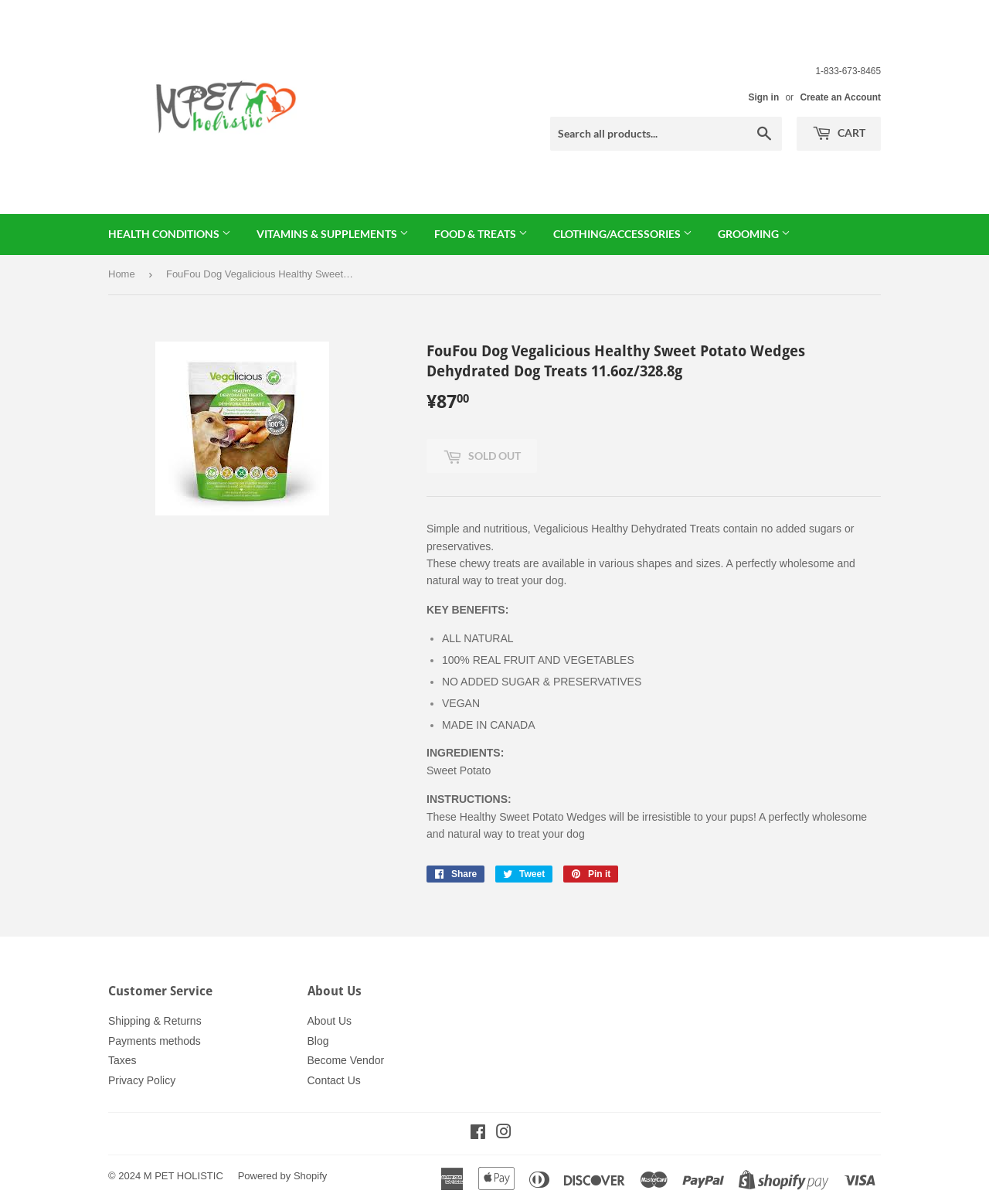Determine the bounding box coordinates of the region I should click to achieve the following instruction: "Buy FouFou Dog Vegalicious Healthy Sweet Potato Wedges Dehydrated Dog Treats". Ensure the bounding box coordinates are four float numbers between 0 and 1, i.e., [left, top, right, bottom].

[0.431, 0.365, 0.543, 0.393]